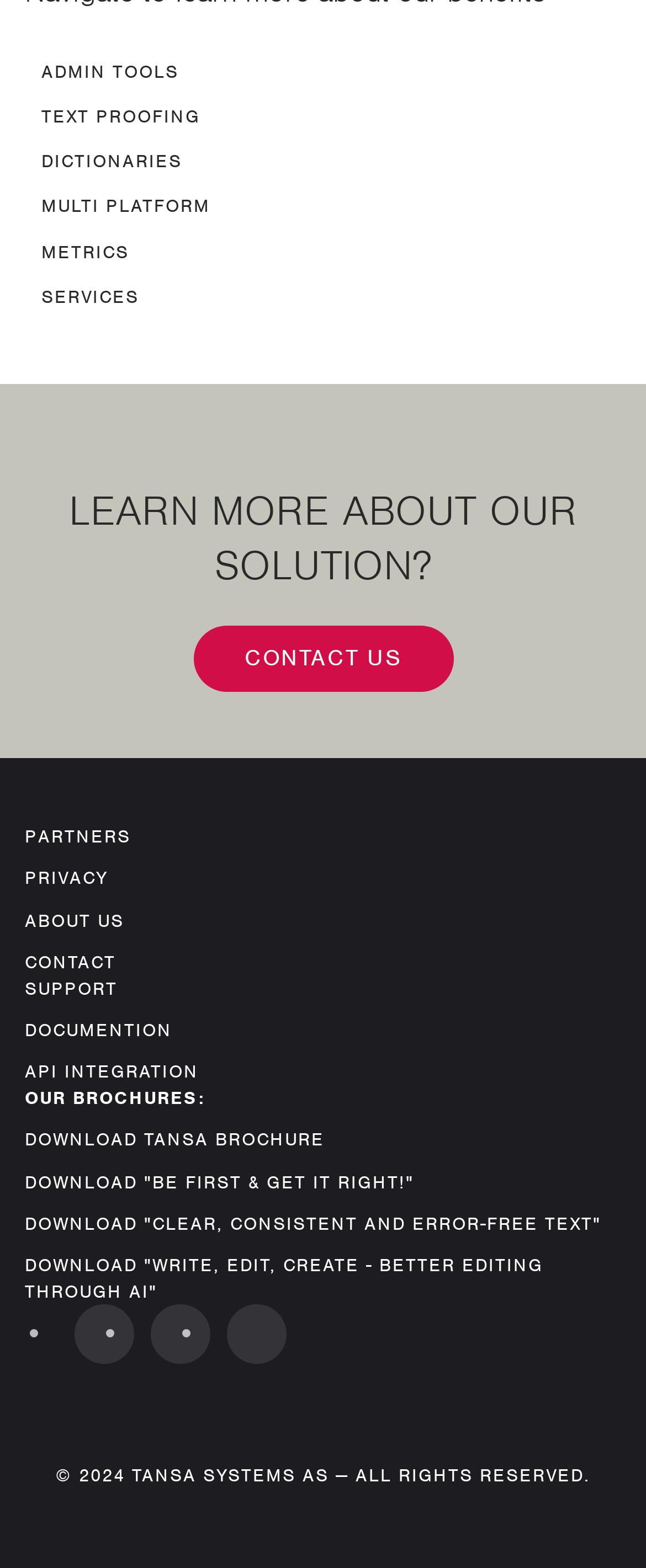Please use the details from the image to answer the following question comprehensively:
What is the purpose of the links at the bottom of the webpage?

The links at the bottom of the webpage, including 'Partners', 'Privacy', 'About Us', 'Contact', 'Support', and 'Documentation', likely provide additional information about Tansa Systems and its services. They are placed in a separate section, suggesting that they are secondary to the main content of the webpage.